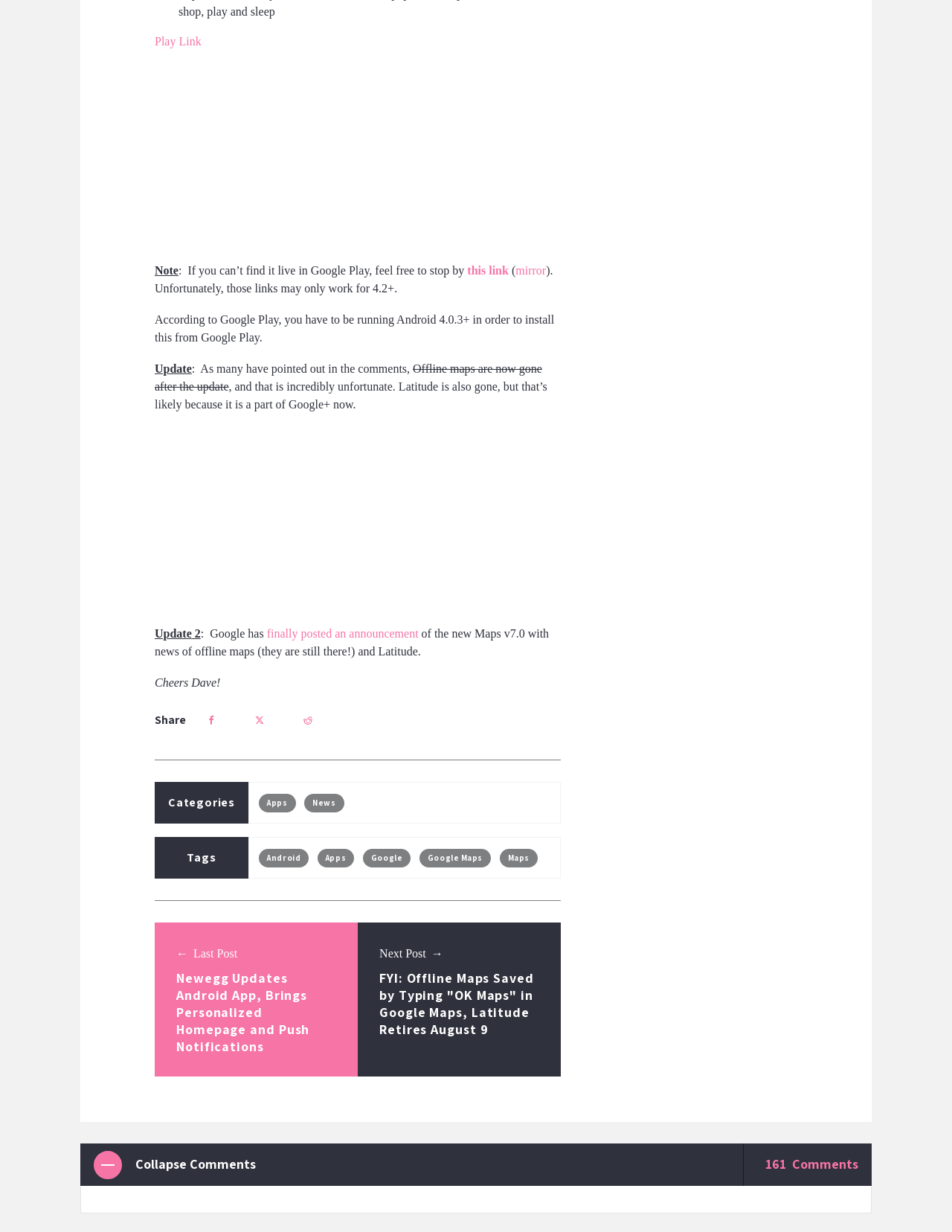Kindly determine the bounding box coordinates for the area that needs to be clicked to execute this instruction: "Follow the 'this link' to learn more".

[0.491, 0.214, 0.534, 0.225]